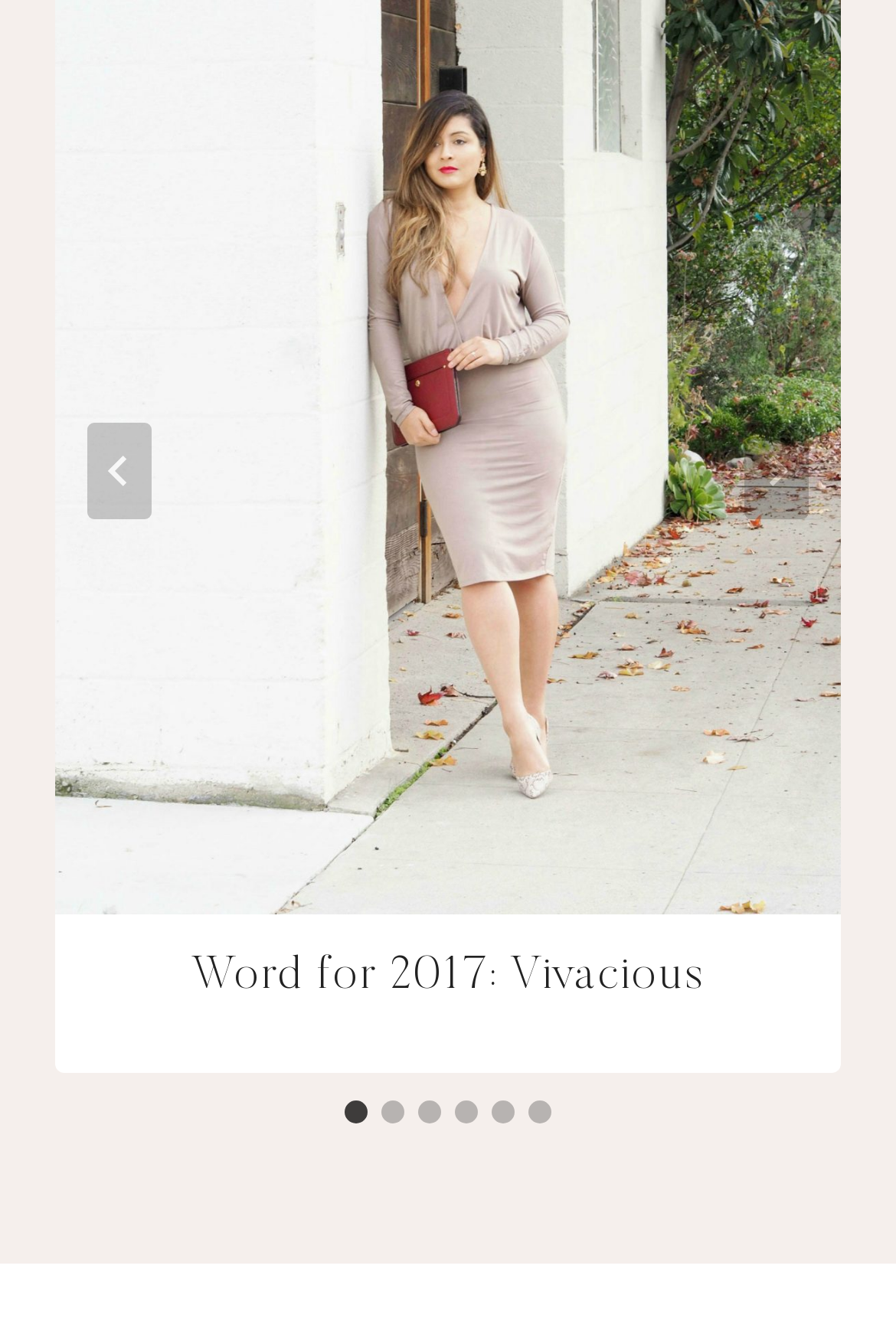Find the bounding box coordinates for the element that must be clicked to complete the instruction: "Go to Home page". The coordinates should be four float numbers between 0 and 1, indicated as [left, top, right, bottom].

None